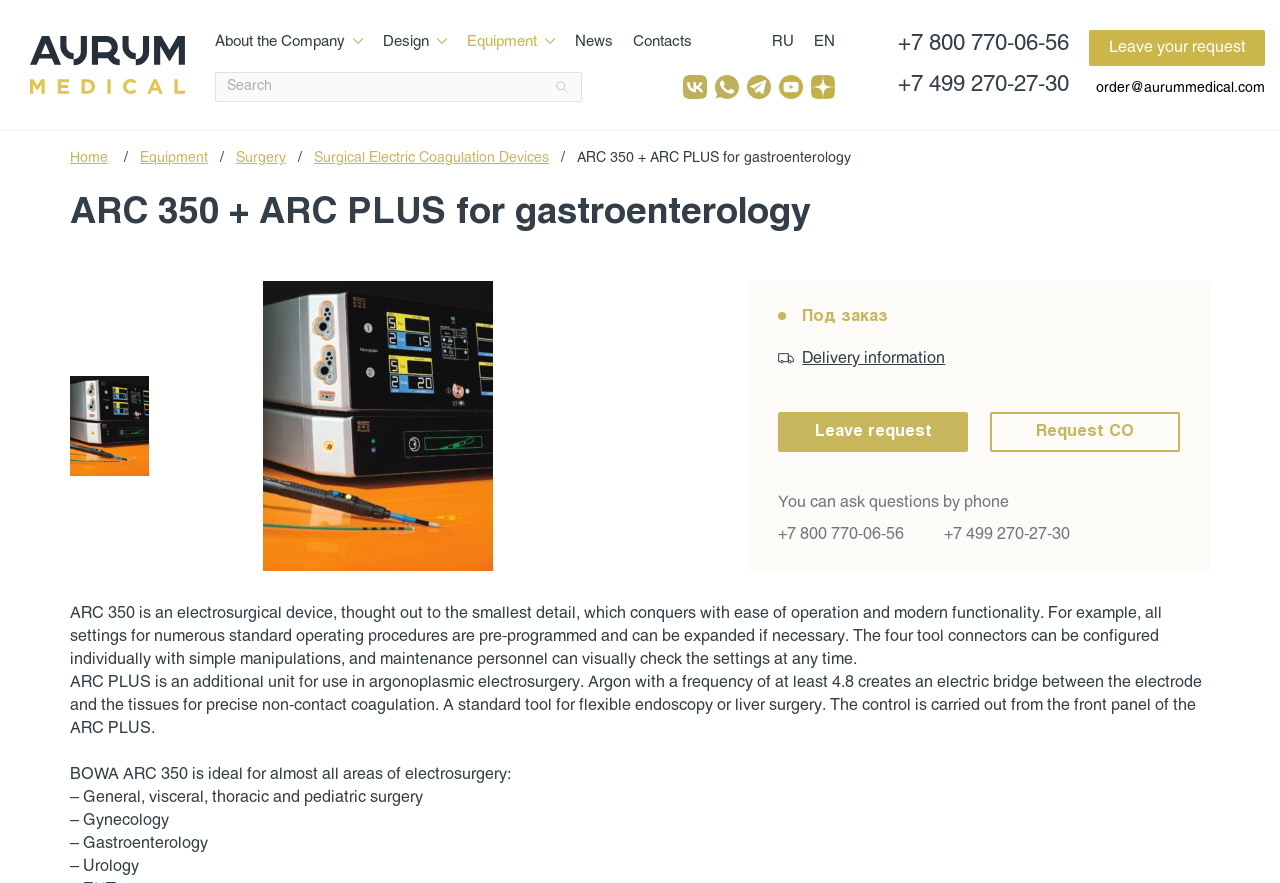Could you provide the bounding box coordinates for the portion of the screen to click to complete this instruction: "View equipment information"?

[0.365, 0.04, 0.434, 0.055]